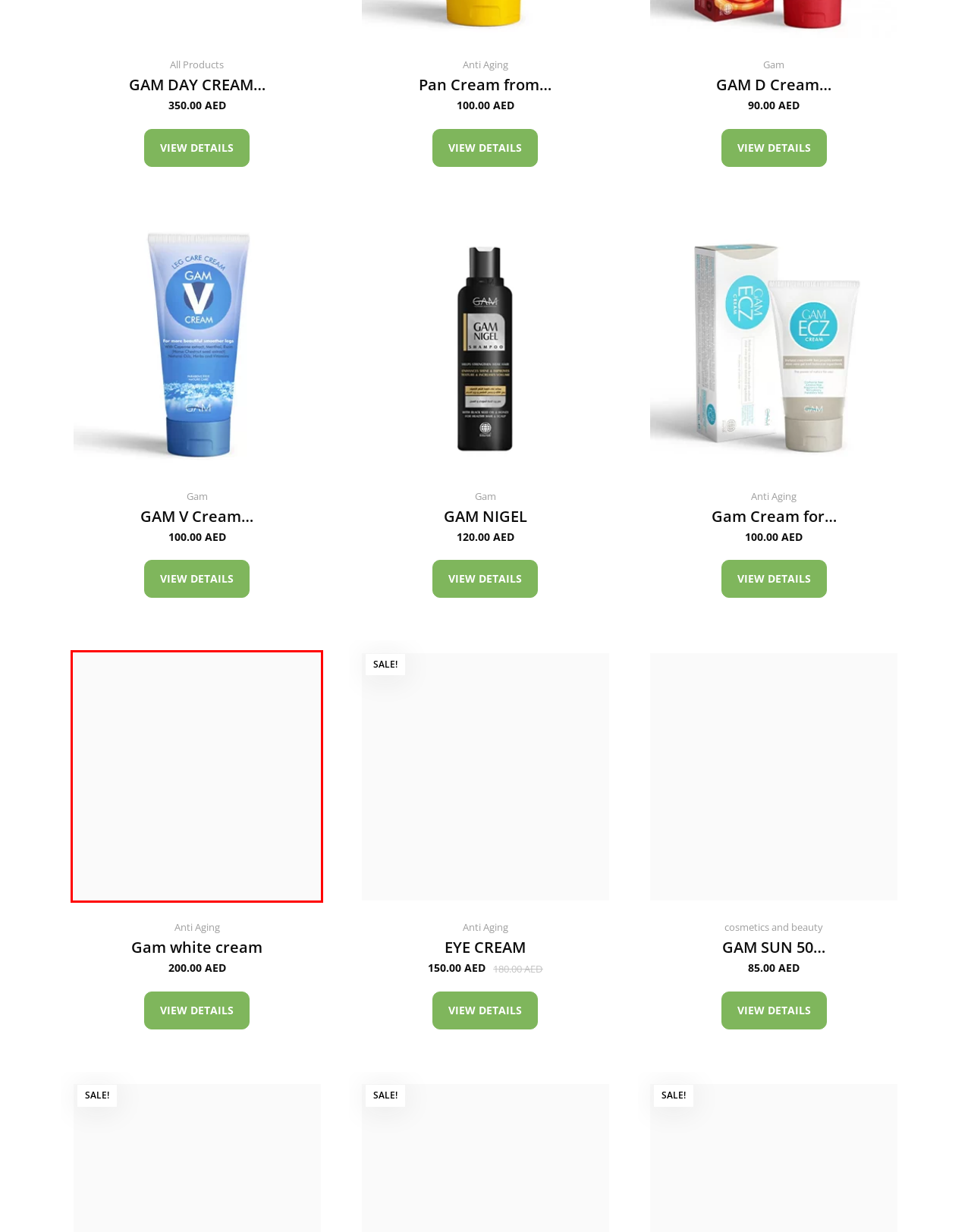You are provided with a screenshot of a webpage highlighting a UI element with a red bounding box. Choose the most suitable webpage description that matches the new page after clicking the element in the bounding box. Here are the candidates:
A. Skin Care Products in UAE |
B. Organic sun cream - | 50 ml | Organic Ultra UAE
C. Whitening cream- Organicultra- Natural products- Gam white cream
D. Varicose Vein Relief Cream- Gam V Cream| Organic Ultra
E. Organic Shampoo | Gam Nige | Organic Ultra UAE
F. Gam organic Eczema cream 50ml | organic ultra | +971 528563139
G. Gam Products |
H. Anti Aging Products in UAE |

C